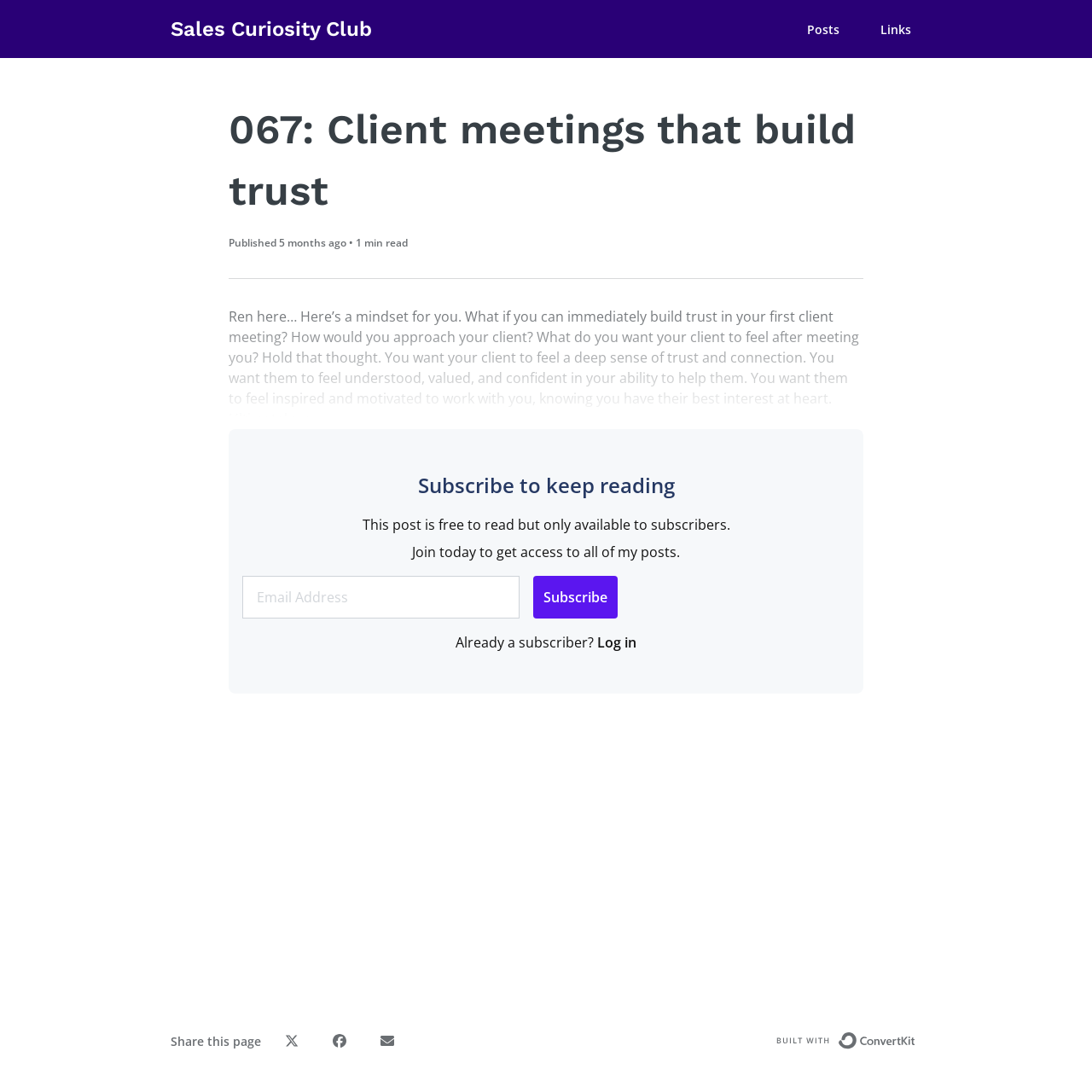Describe the webpage meticulously, covering all significant aspects.

This webpage is about a blog post titled "067: Client meetings that build trust". At the top, there is a heading "Sales Curiosity Club" with a link to it, positioned near the top left corner of the page. To the right of it, there are two more links, "Posts" and "Links", aligned horizontally.

Below the top links, there is a heading with the same title as the webpage, "067: Client meetings that build trust", which spans almost the entire width of the page. Underneath it, there are three short lines of text: "Published", "5 months ago", and "• min read", arranged horizontally.

Following these lines, there is a long paragraph of text that discusses building trust in client meetings. This text takes up a significant portion of the page, spanning from the top to about halfway down.

Below the paragraph, there is a horizontal separator line, and then a heading "Subscribe to keep reading". Underneath it, there are two lines of text explaining that the post is free to read but only available to subscribers, and an invitation to join today to get access to all posts.

To the right of the text, there is a textbox to input an email address, a "Subscribe" button, and a "Log in" button for existing subscribers. 

At the very bottom of the page, there is a line of text "Share this page" with four social media links to the right of it, and an image associated with one of the links.